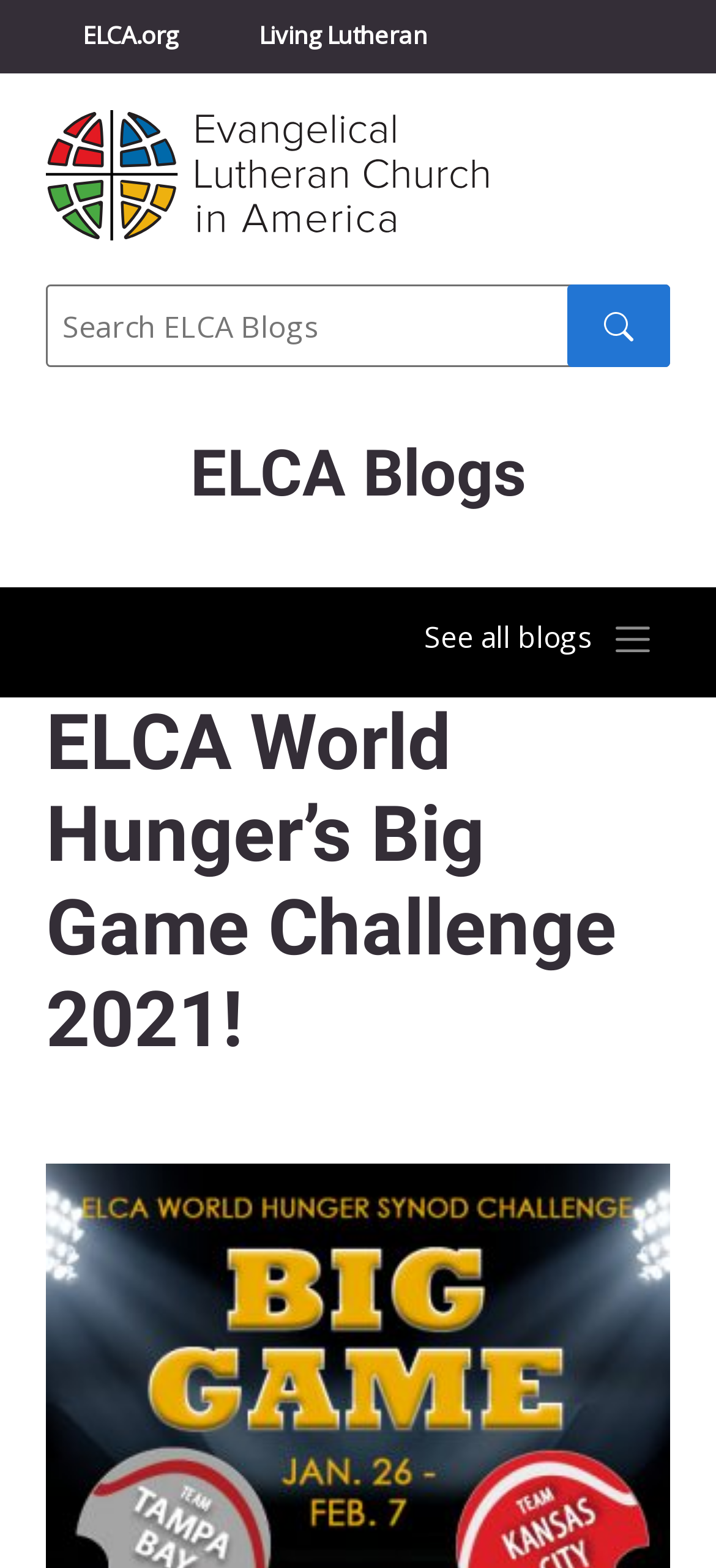Is the navigation menu expanded?
From the image, respond using a single word or phrase.

No